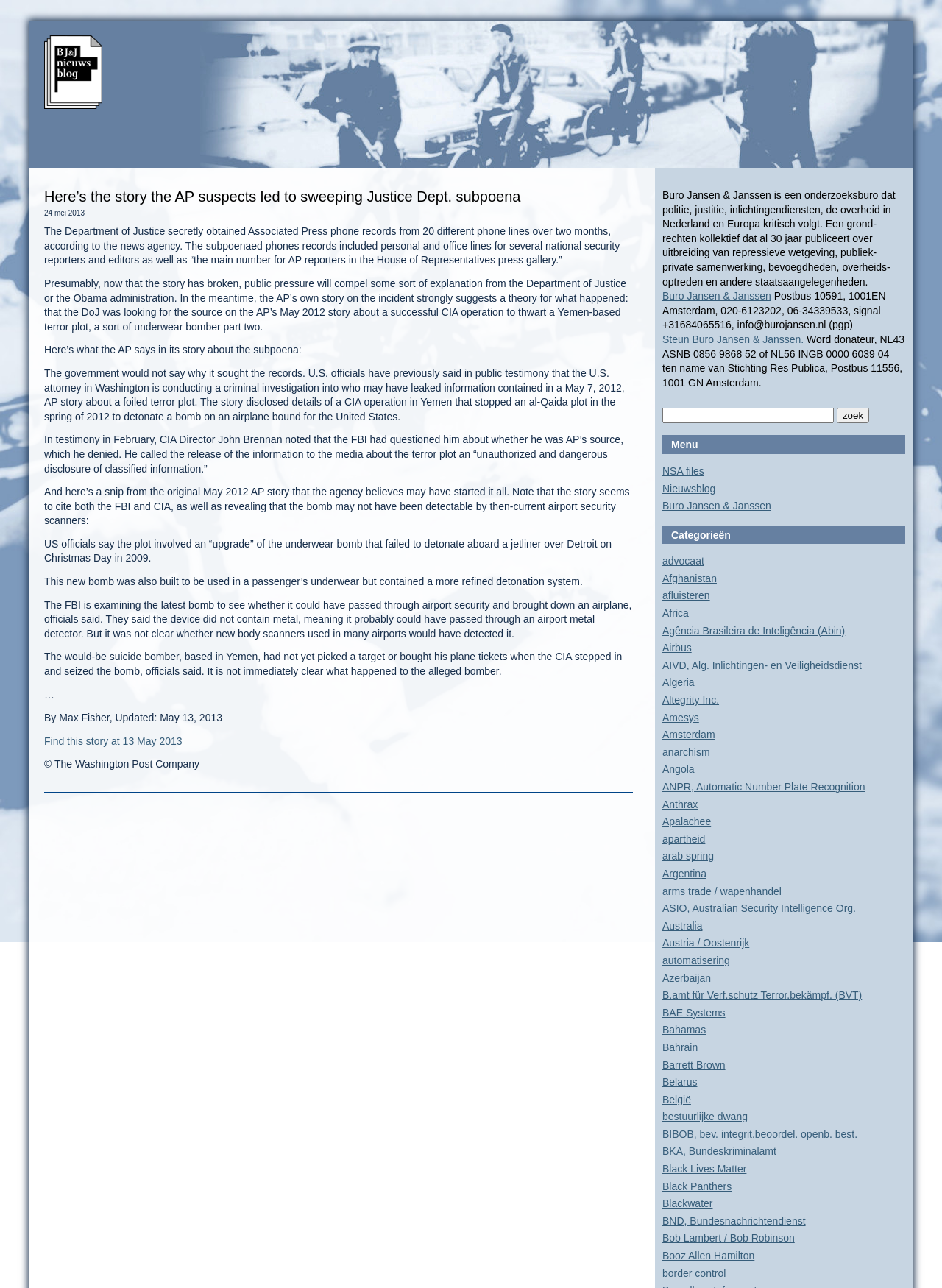Locate the bounding box coordinates of the element that should be clicked to execute the following instruction: "Click the 'Steun Buro Jansen & Janssen.' link".

[0.703, 0.259, 0.853, 0.268]